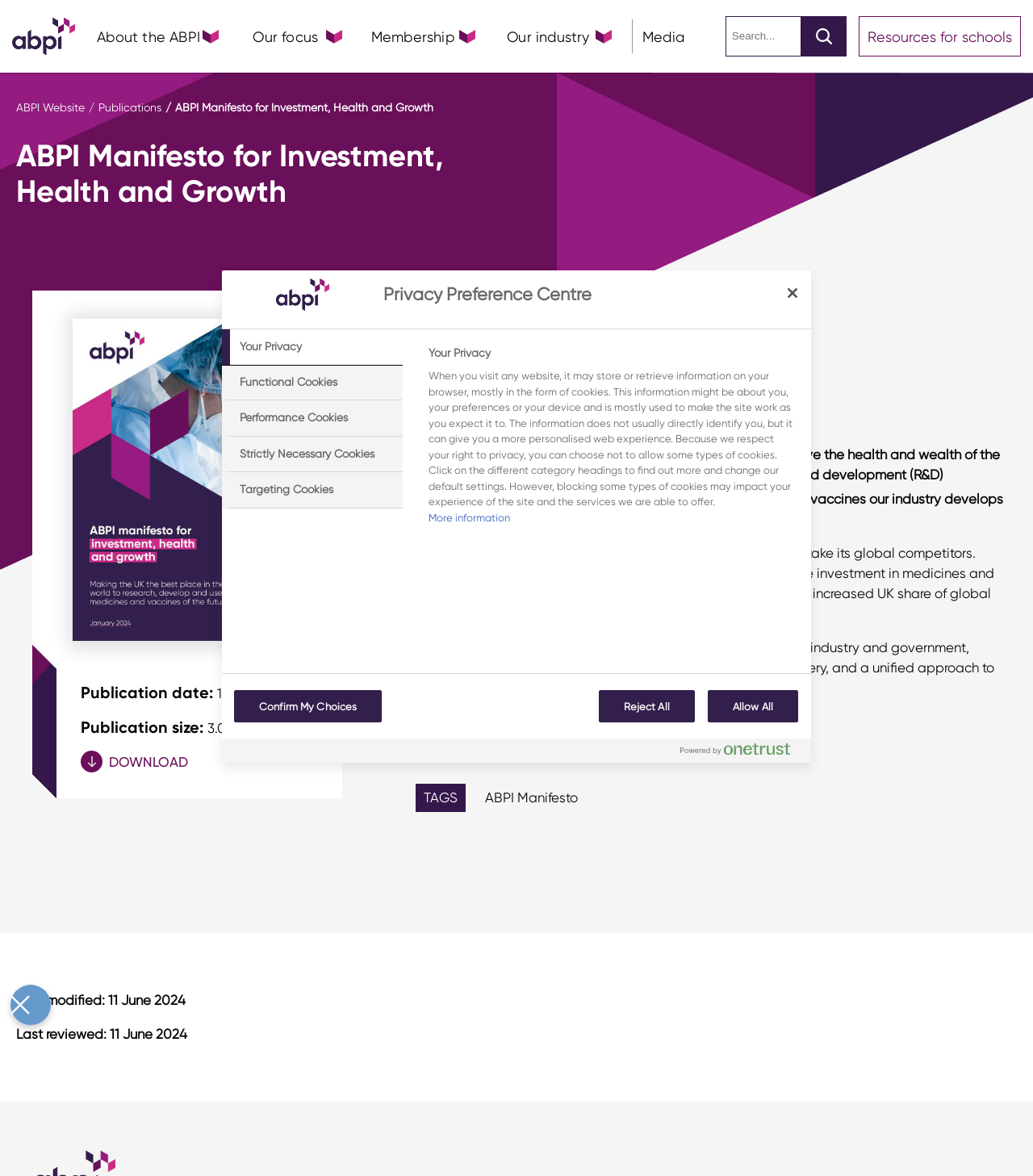Find the bounding box coordinates of the element to click in order to complete this instruction: "Go to Resources for schools". The bounding box coordinates must be four float numbers between 0 and 1, denoted as [left, top, right, bottom].

[0.831, 0.014, 0.988, 0.048]